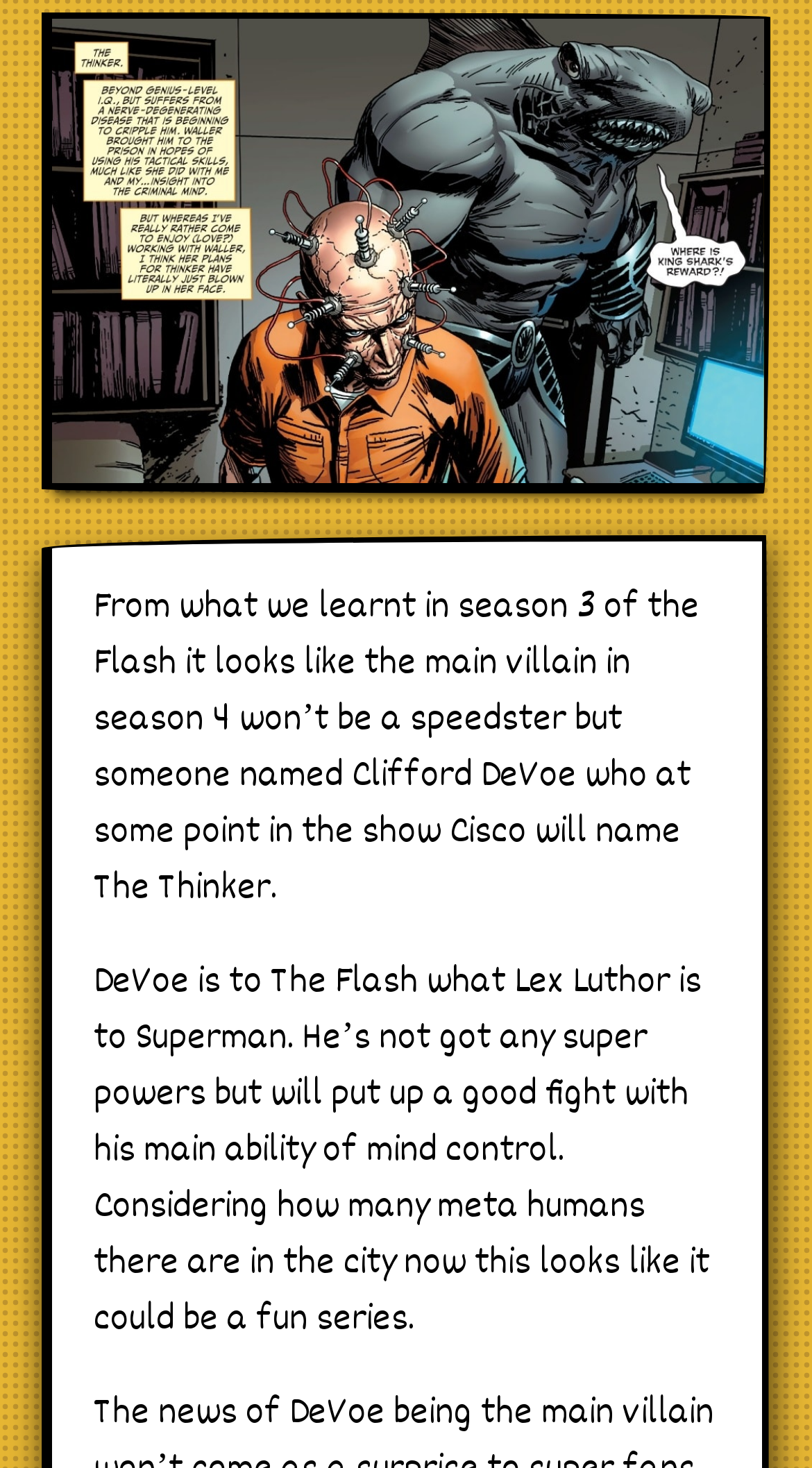Determine the bounding box for the described UI element: "Toys".

[0.026, 0.045, 0.974, 0.102]